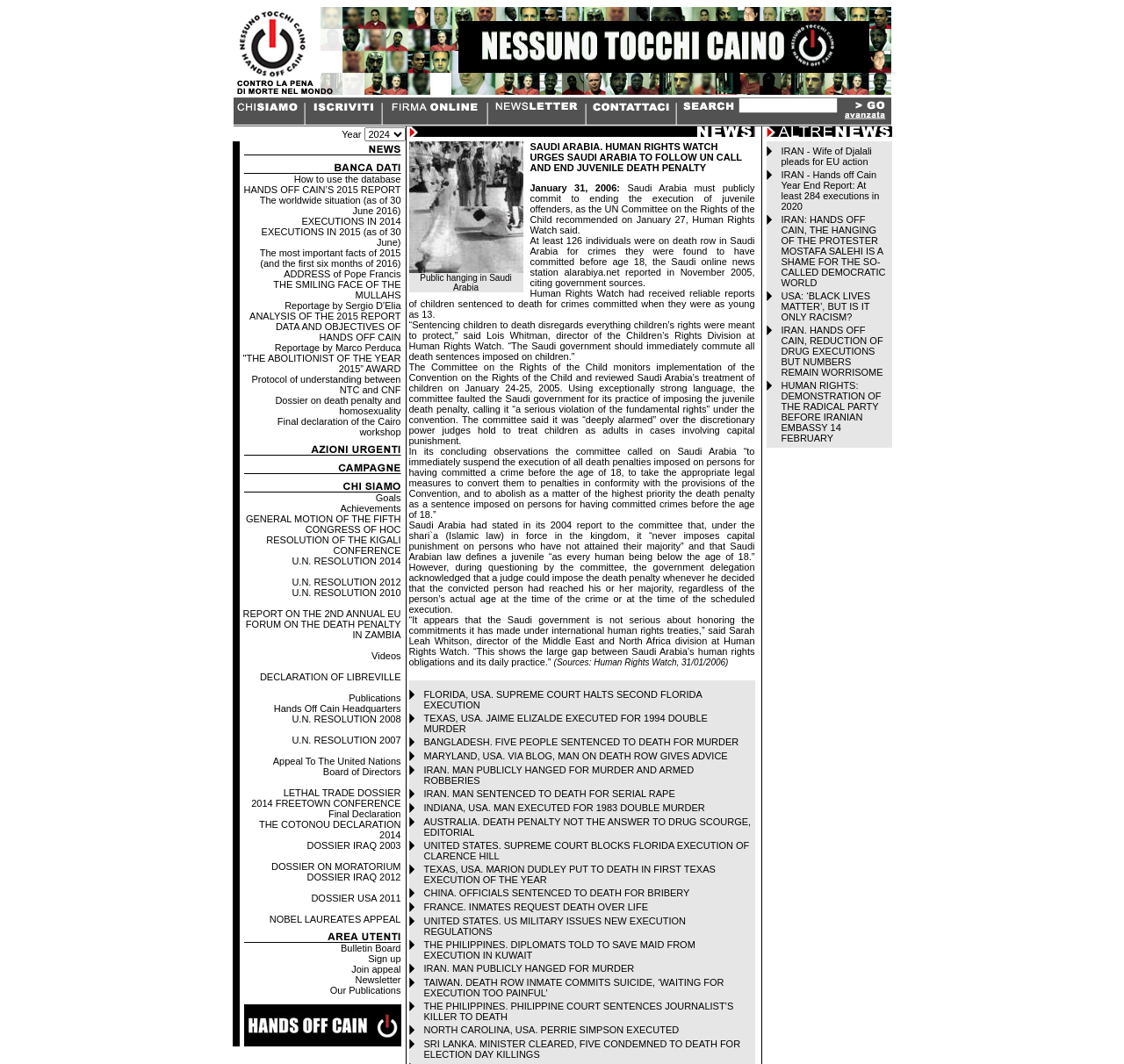Give a one-word or short-phrase answer to the following question: 
What is the purpose of the year selection dropdown?

To select a year